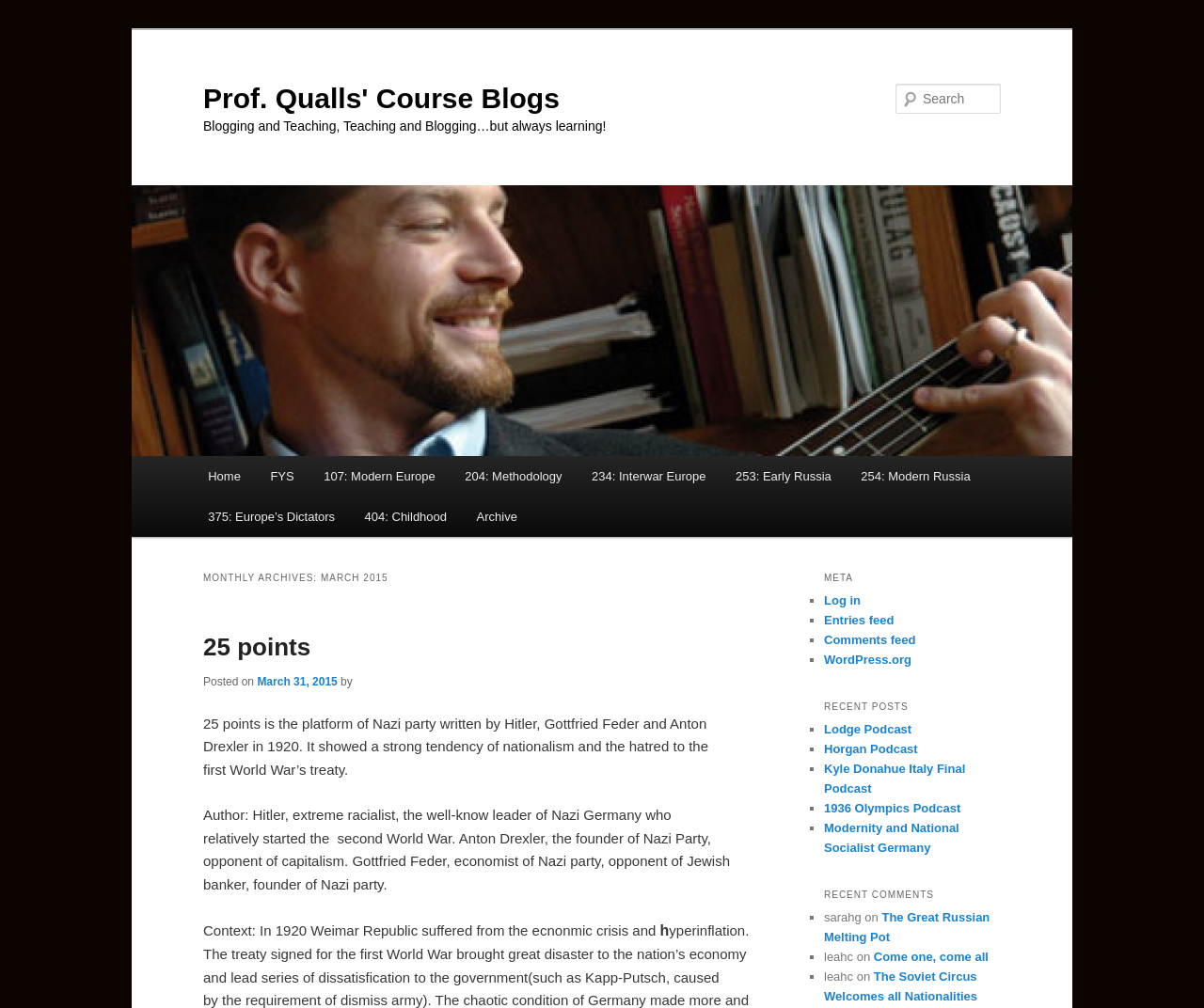Find the bounding box coordinates of the element's region that should be clicked in order to follow the given instruction: "View the 25 points post". The coordinates should consist of four float numbers between 0 and 1, i.e., [left, top, right, bottom].

[0.169, 0.628, 0.258, 0.656]